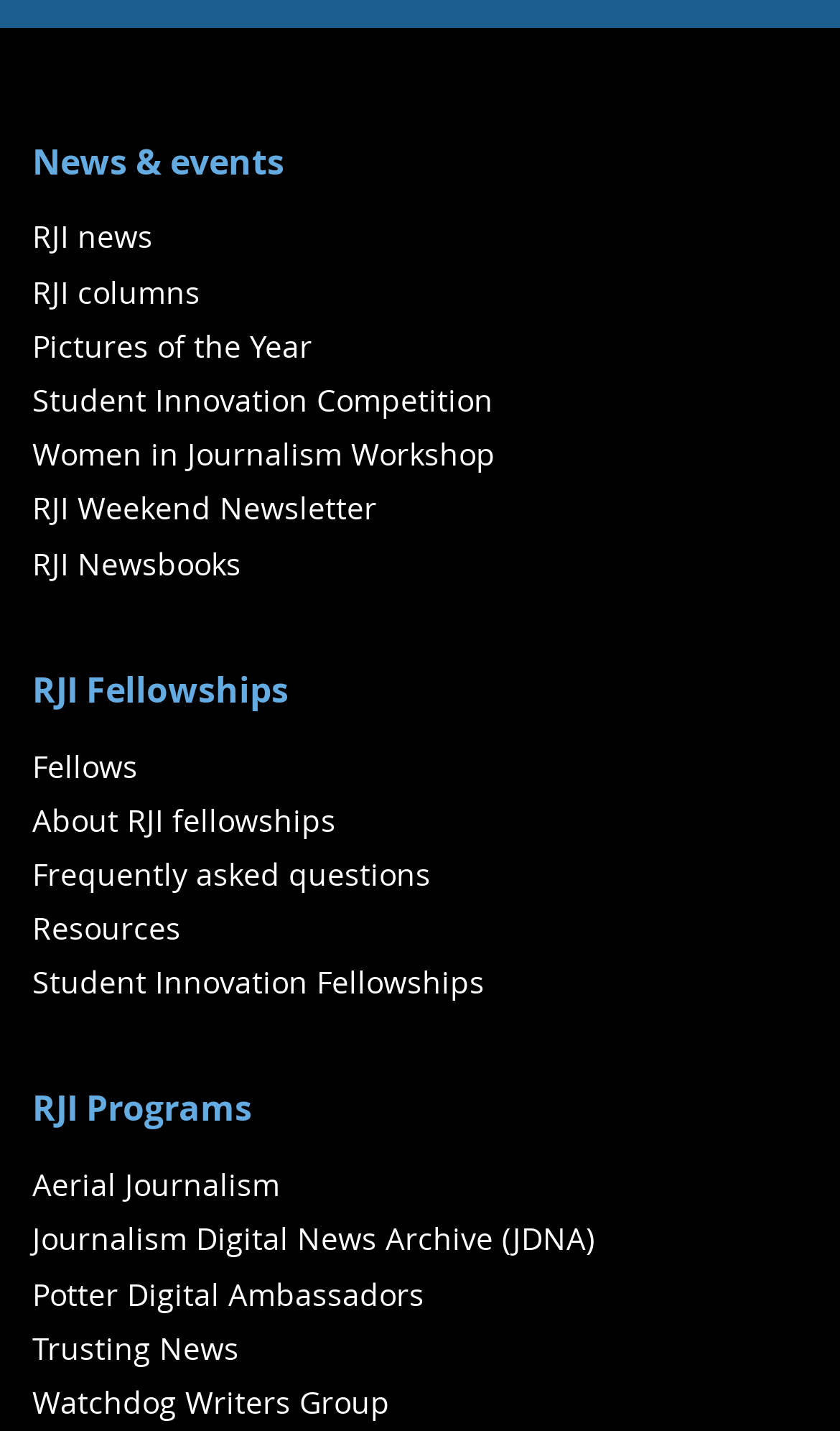Please respond in a single word or phrase: 
What is the first link on the webpage?

News & events